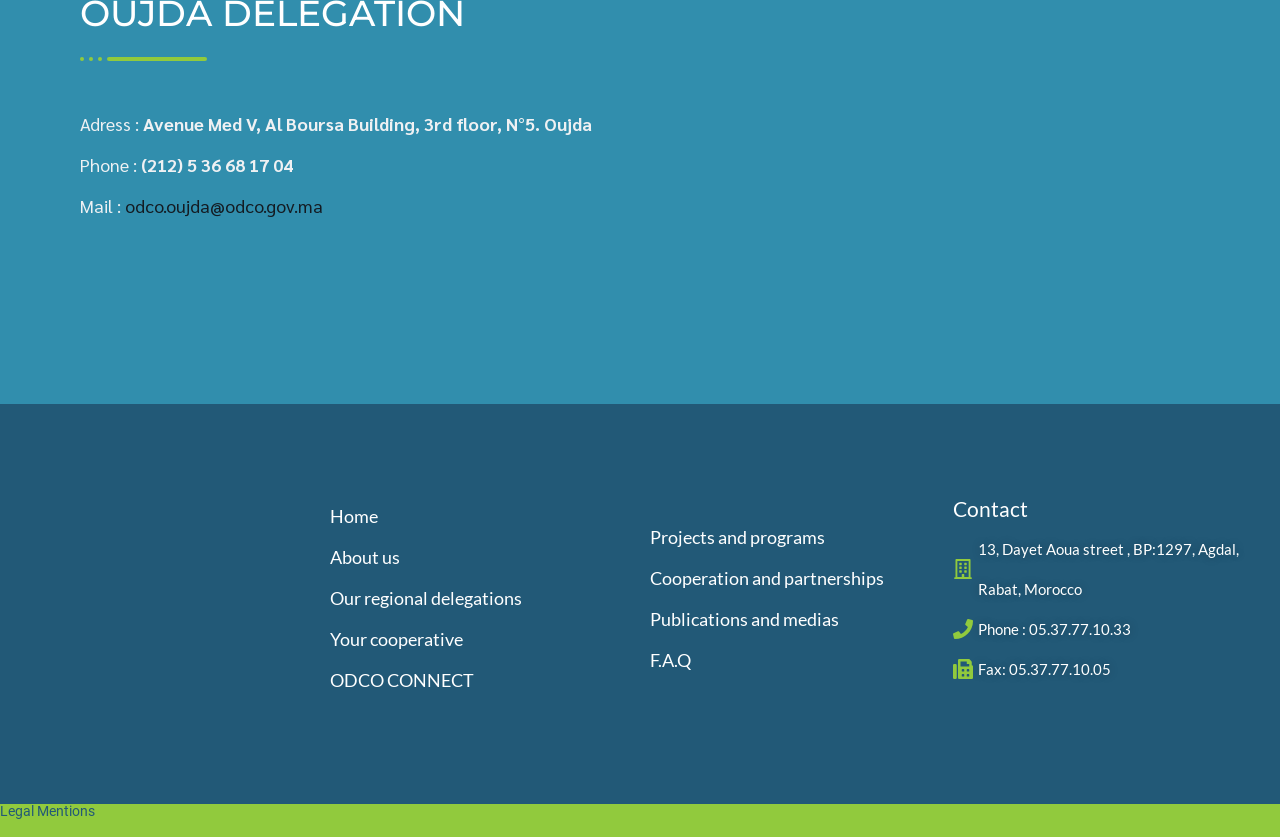Identify the bounding box coordinates for the UI element described as follows: "Your cooperative". Ensure the coordinates are four float numbers between 0 and 1, formatted as [left, top, right, bottom].

[0.258, 0.74, 0.362, 0.788]